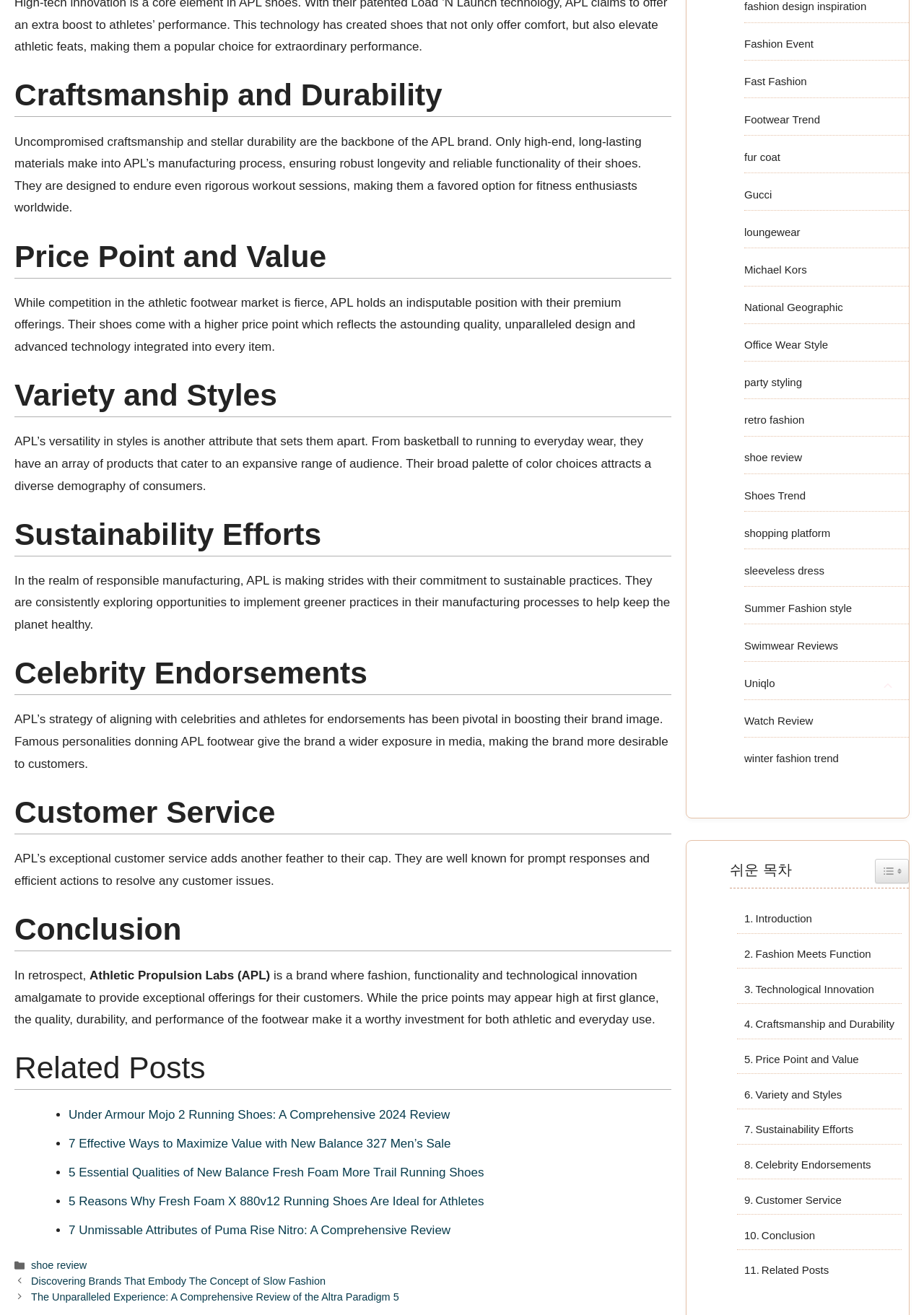Identify the bounding box coordinates for the element you need to click to achieve the following task: "Explore 'Fashion Meets Function'". Provide the bounding box coordinates as four float numbers between 0 and 1, in the form [left, top, right, bottom].

[0.798, 0.719, 0.943, 0.732]